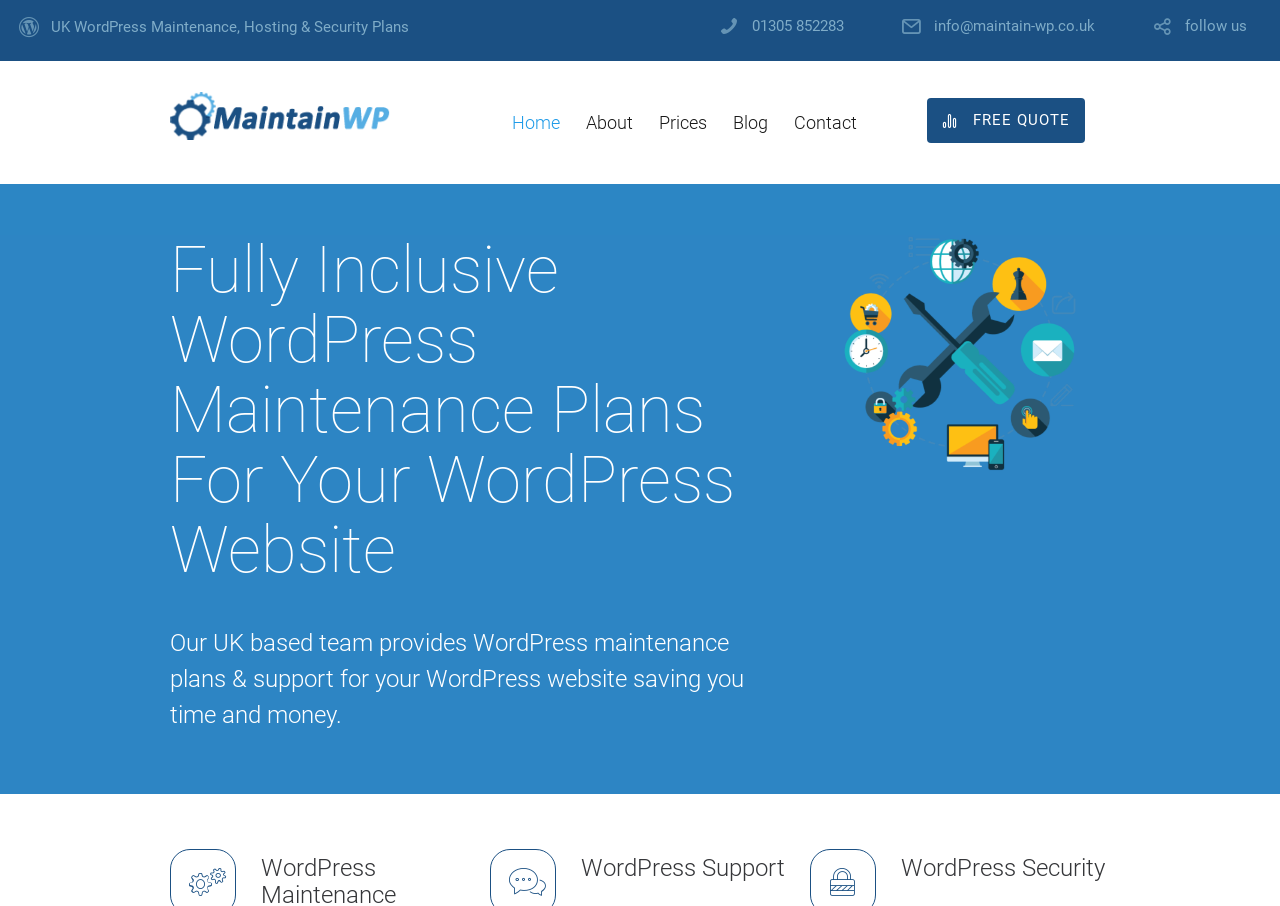Extract the main title from the webpage and generate its text.

Fully Inclusive WordPress Maintenance Plans For Your WordPress Website